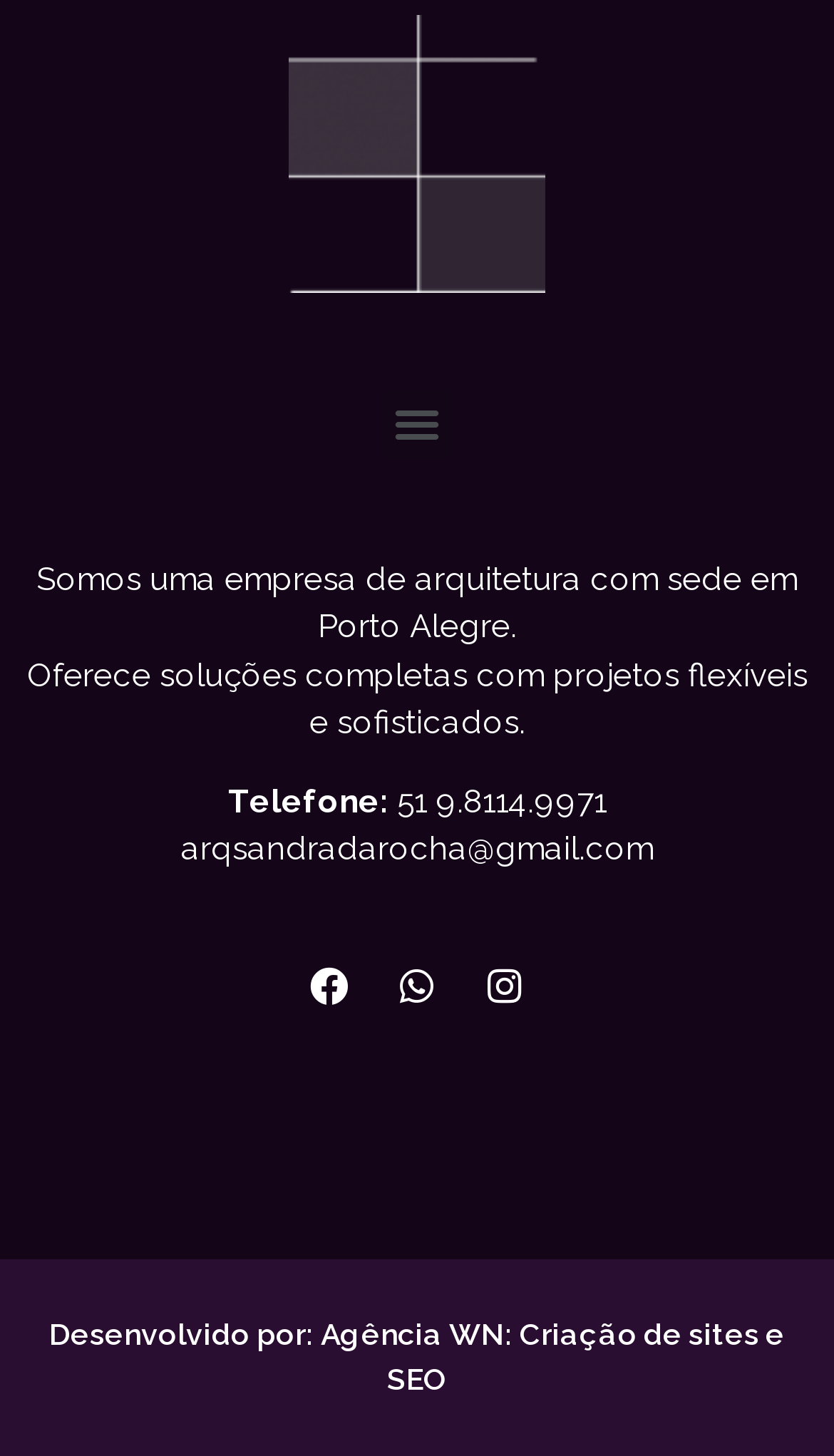How many social media links are there?
Refer to the image and provide a concise answer in one word or phrase.

3